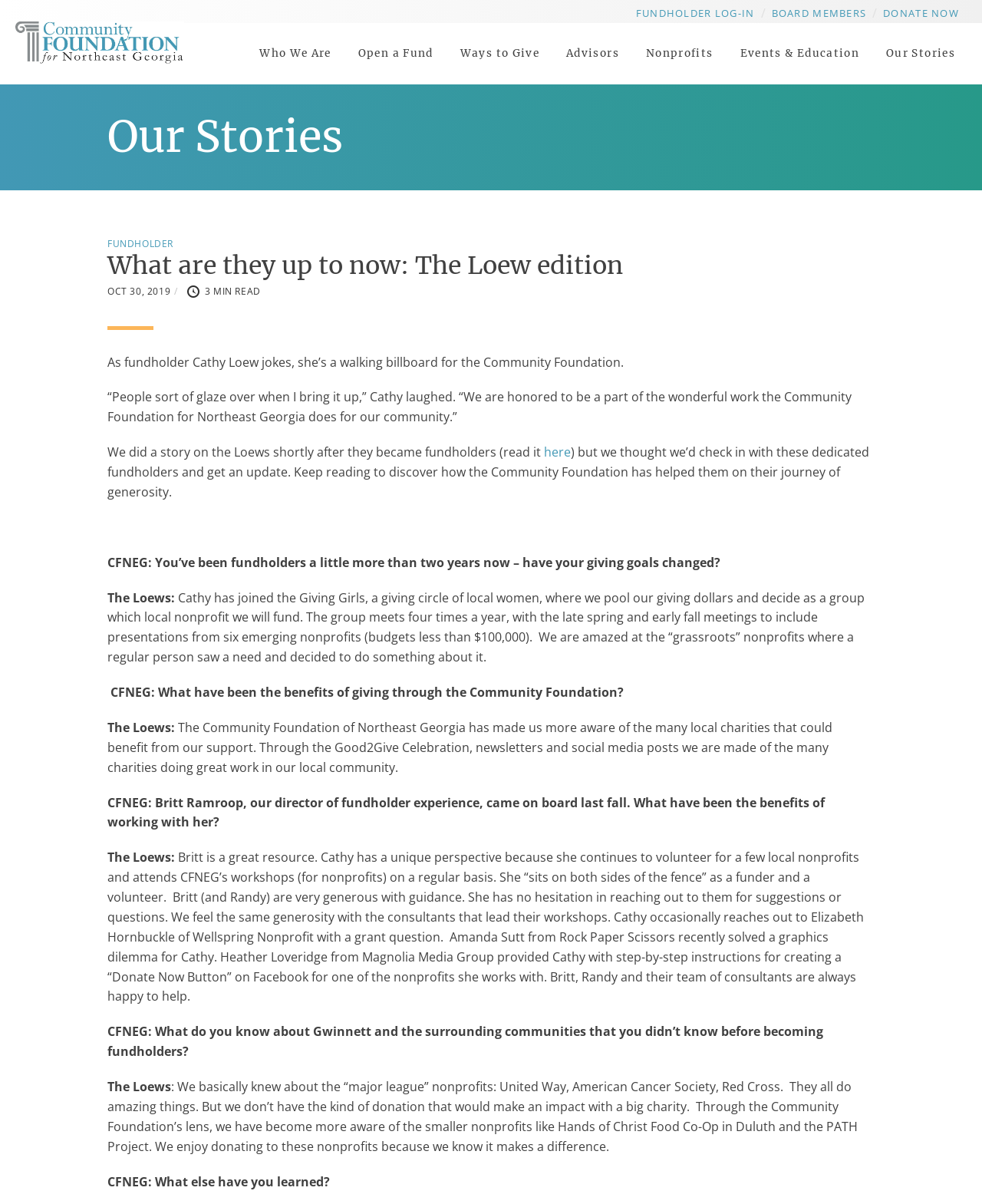Generate a comprehensive description of the contents of the webpage.

This webpage is about the Community Foundation for Northeast Georgia, with a focus on the story of fundholder Cathy Loew. At the top of the page, there are several links to different sections of the website, including "FUNDHOLDER LOG-IN", "BOARD MEMBERS", "DONATE NOW", and others. Below these links, there is a section with links to various pages, such as "Who We Are", "About", "Board of Directors", and more.

The main content of the page is an article about Cathy Loew, a fundholder who has been involved with the Community Foundation for over two years. The article is divided into sections, with headings and paragraphs of text. The text describes Cathy's experience as a fundholder, including her involvement with a giving circle and her appreciation for the Community Foundation's guidance and resources.

Throughout the article, there are quotes from Cathy and her husband, as well as questions and answers with the Community Foundation. The text also mentions specific local nonprofits and events, such as the Good2Give Celebration.

At the bottom of the page, there are more links to other sections of the website, including "Our Stories", "Events & Education", and "News". Overall, the webpage is focused on sharing the story of Cathy Loew and her experience with the Community Foundation, while also providing links to other relevant information and resources.